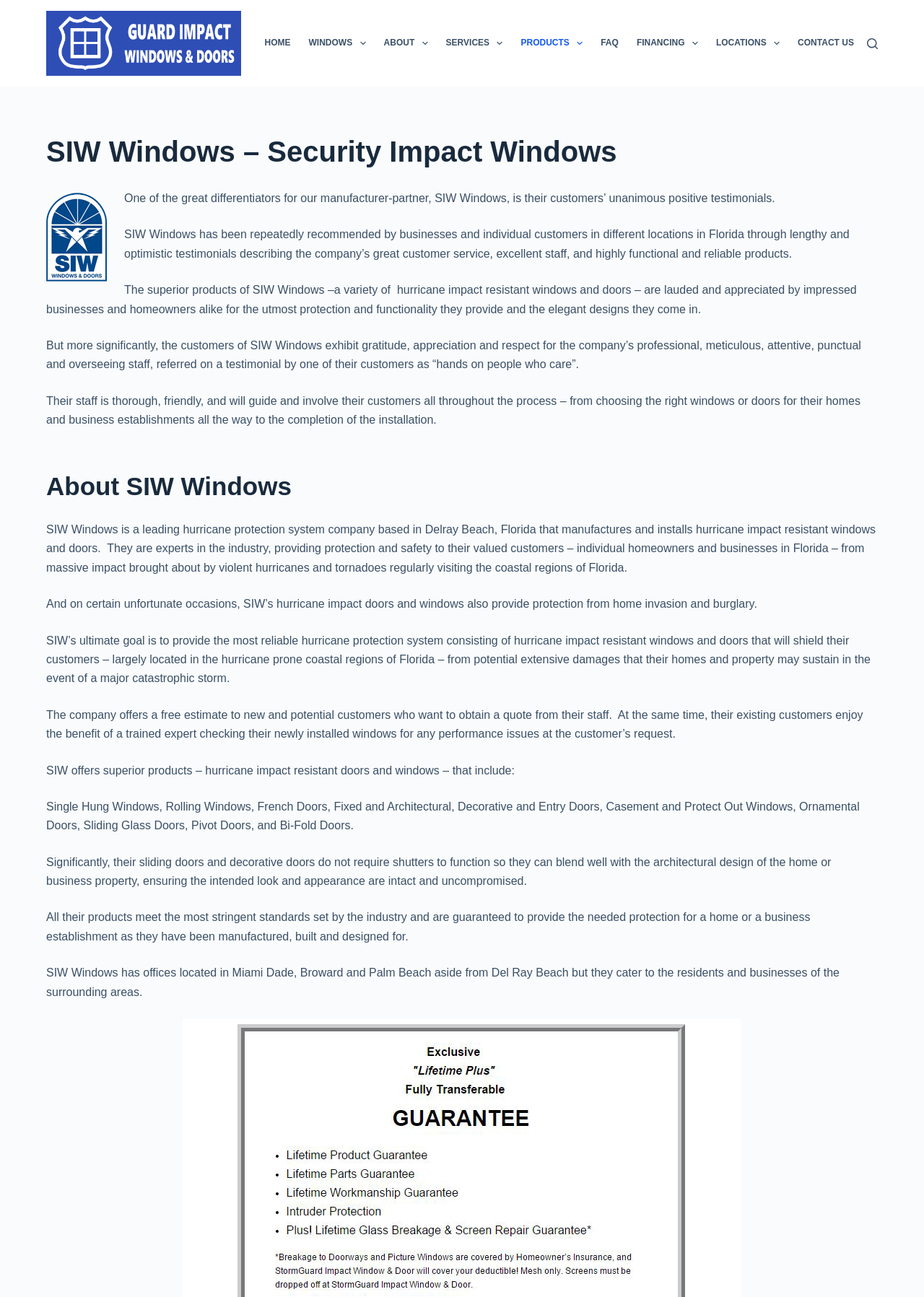Please locate the bounding box coordinates for the element that should be clicked to achieve the following instruction: "Click on the 'BATTS' image". Ensure the coordinates are given as four float numbers between 0 and 1, i.e., [left, top, right, bottom].

None